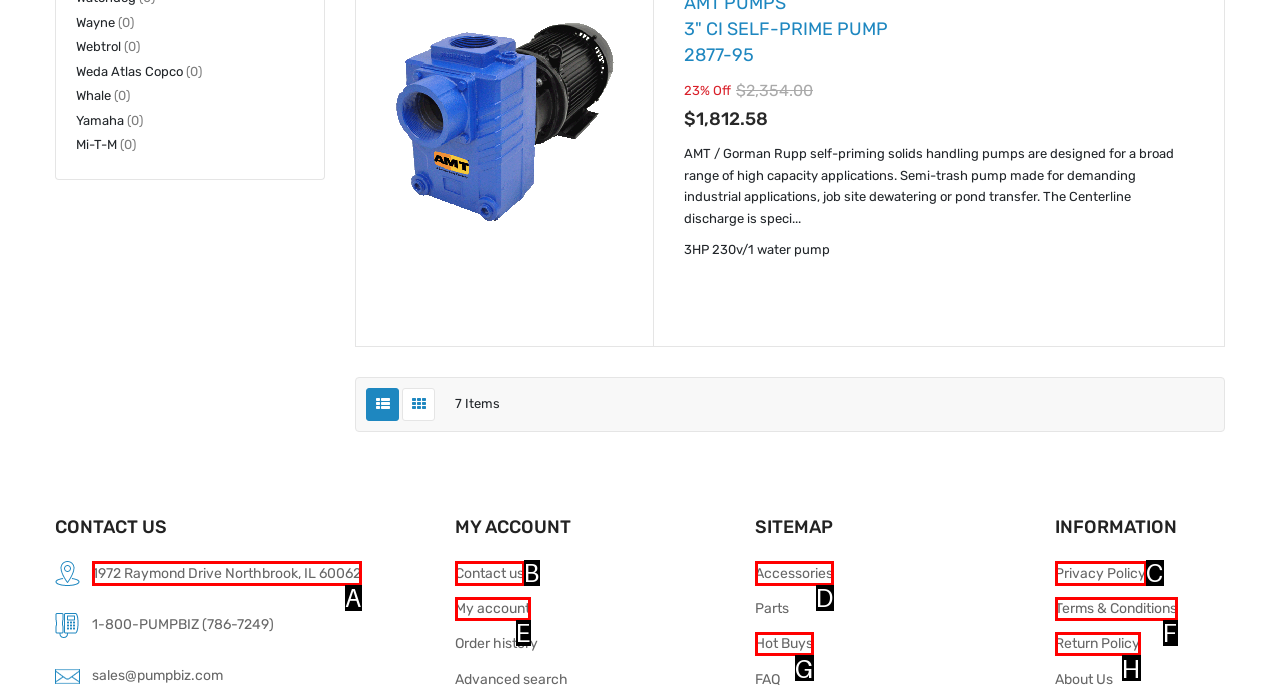For the task "View accessories", which option's letter should you click? Answer with the letter only.

D